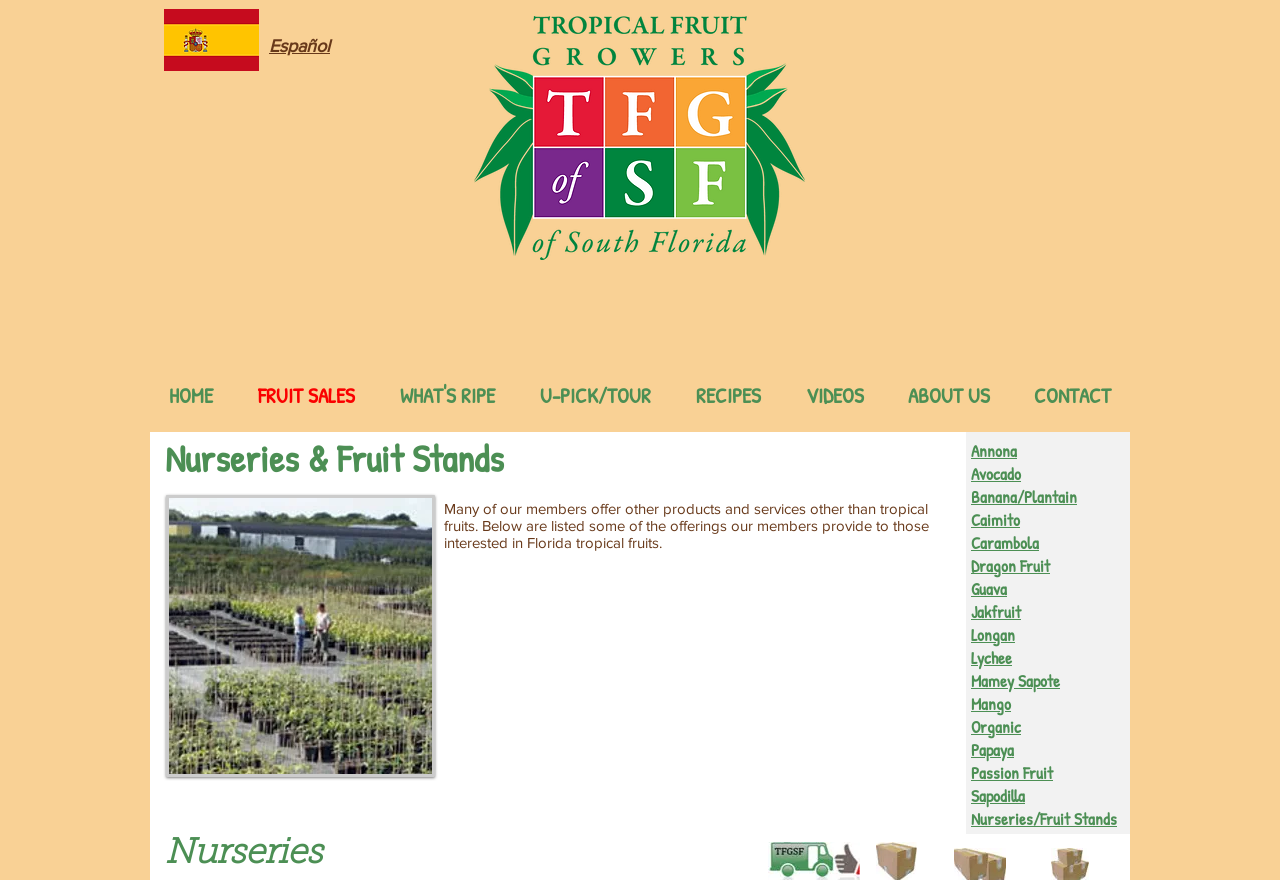Locate the bounding box coordinates of the element that should be clicked to execute the following instruction: "Browse U-PICK/TOUR page".

[0.404, 0.424, 0.526, 0.475]